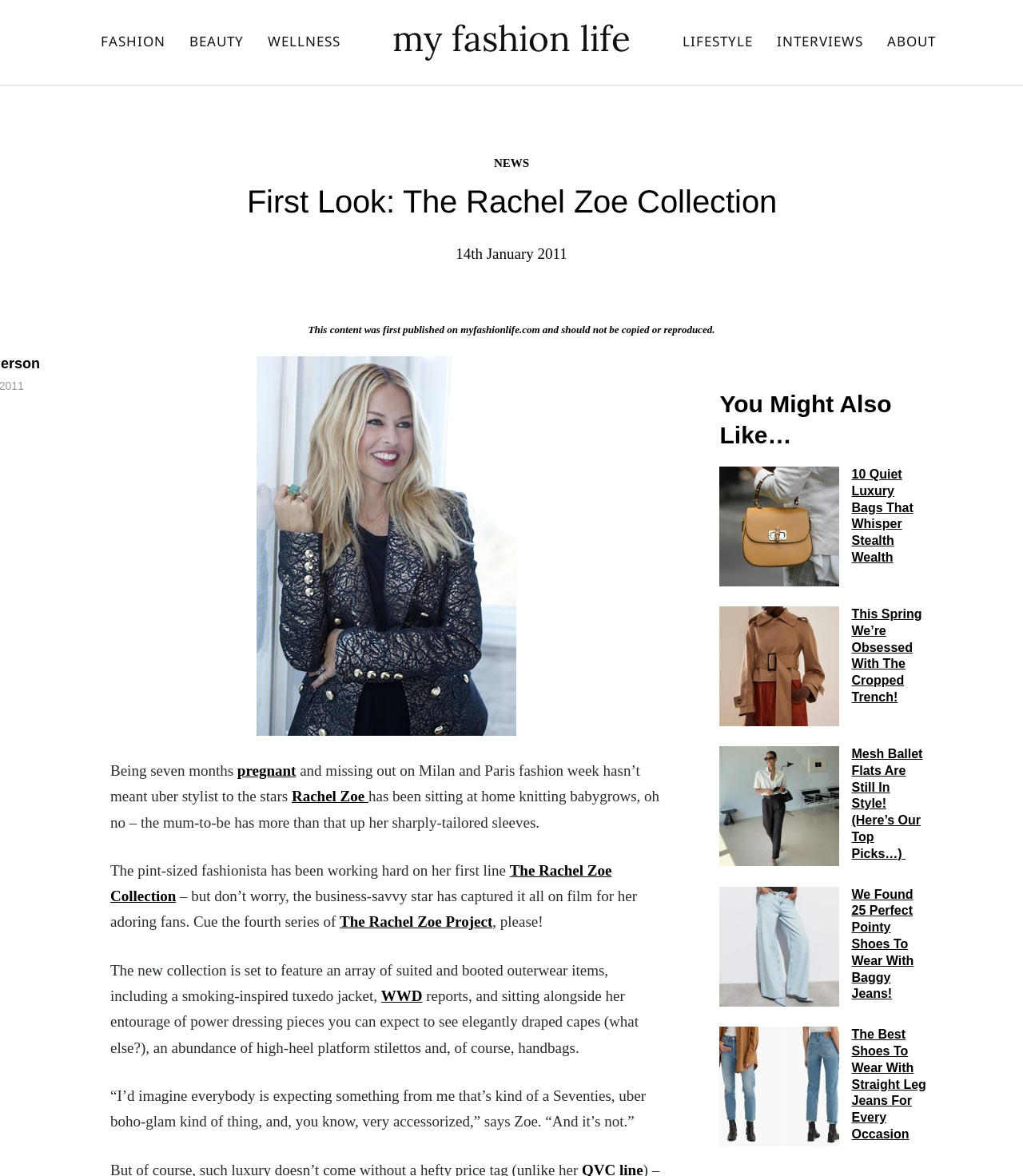Extract the bounding box of the UI element described as: "The Rachel Zoe Collection".

[0.108, 0.733, 0.598, 0.769]